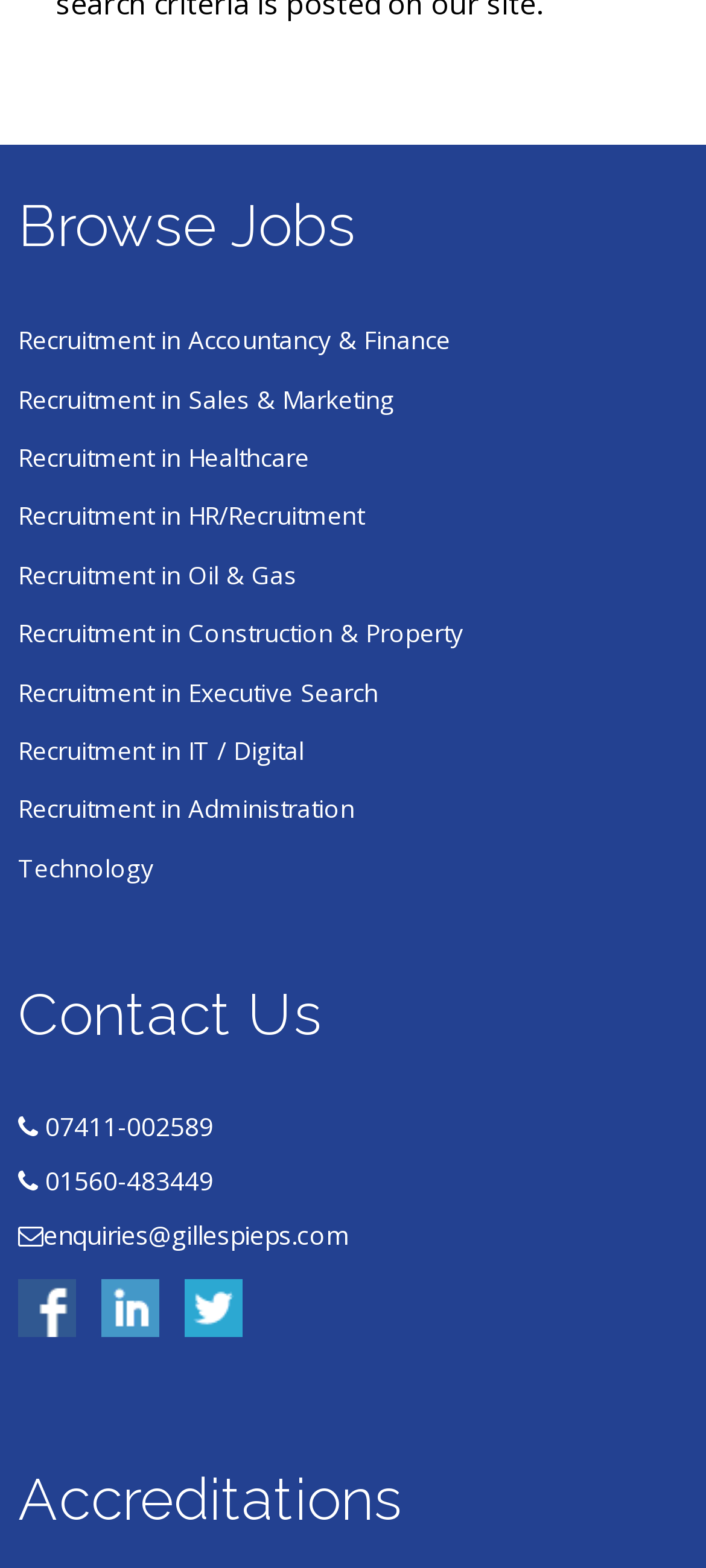Kindly respond to the following question with a single word or a brief phrase: 
How many social media platforms are linked?

3